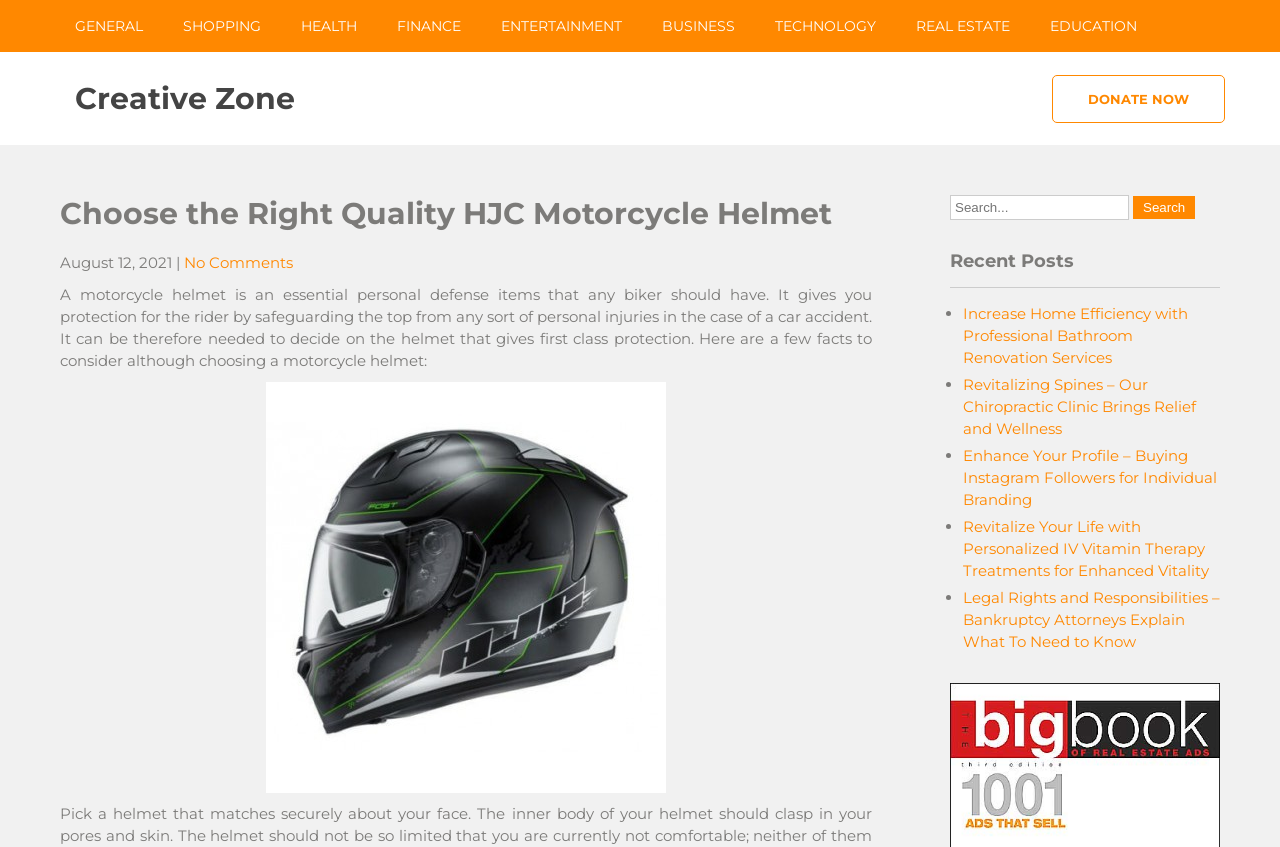Show me the bounding box coordinates of the clickable region to achieve the task as per the instruction: "Search for something".

[0.885, 0.231, 0.934, 0.259]